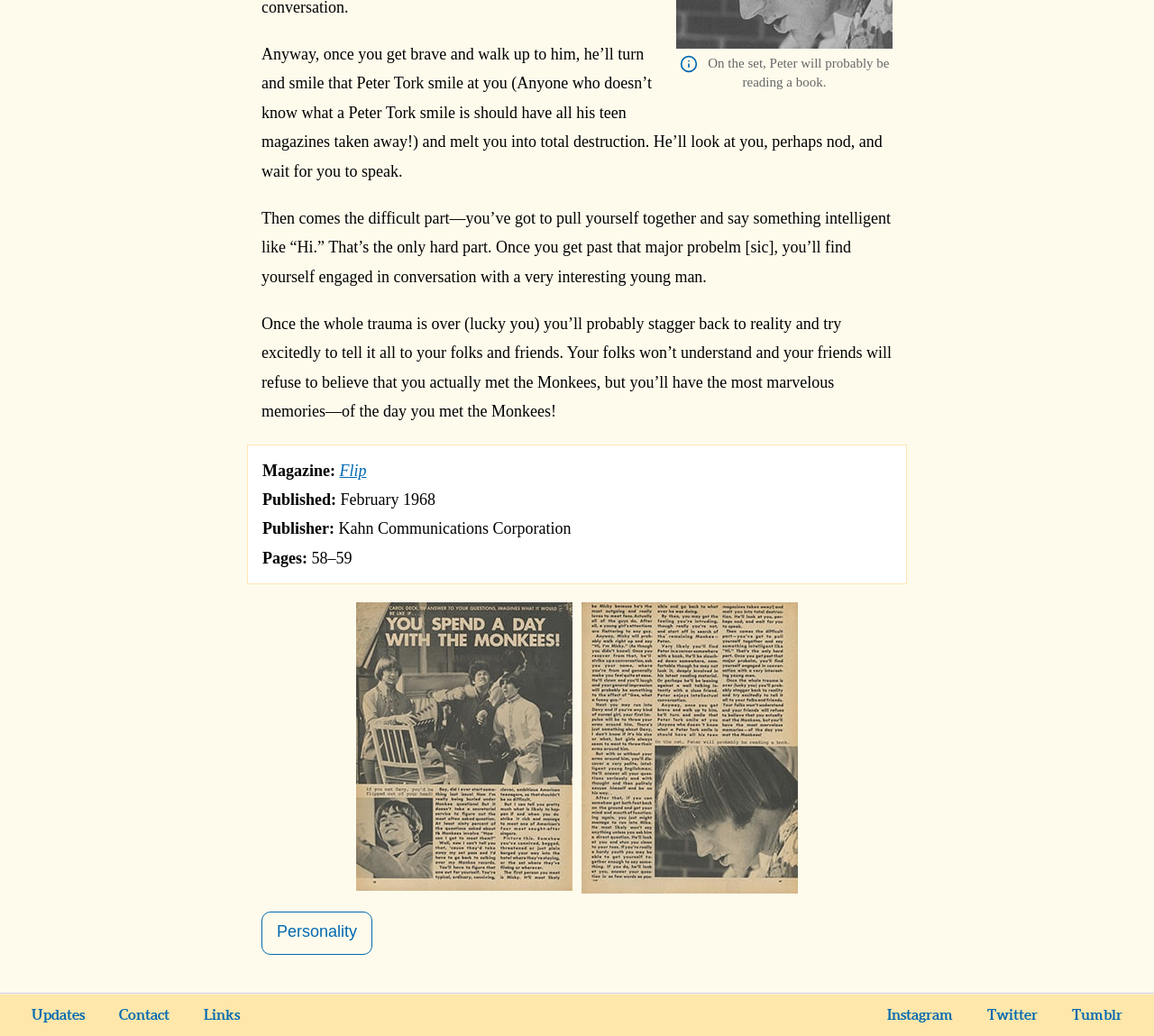What is the name of the publisher?
Craft a detailed and extensive response to the question.

The publisher's name is mentioned in the webpage as 'Kahn Communications Corporation', which is specified in the 'Publisher:' section.